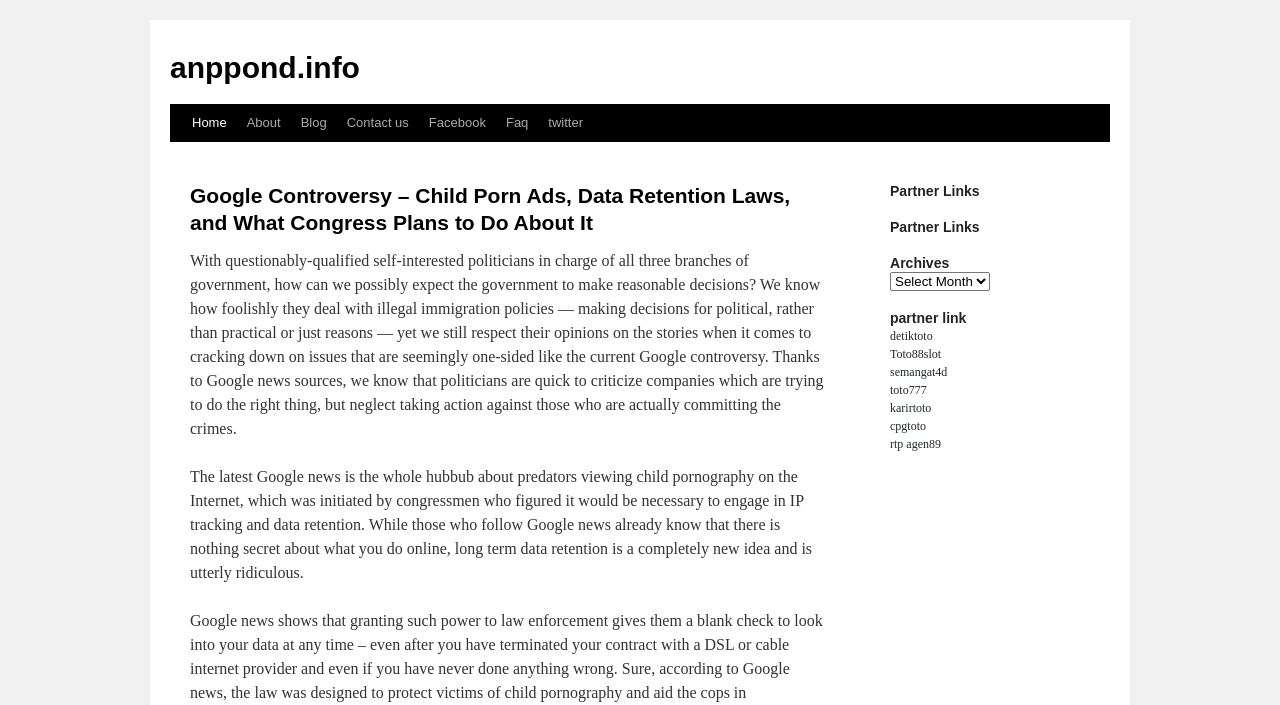Identify the coordinates of the bounding box for the element that must be clicked to accomplish the instruction: "Go to 'detiktoto' website".

[0.695, 0.467, 0.729, 0.487]